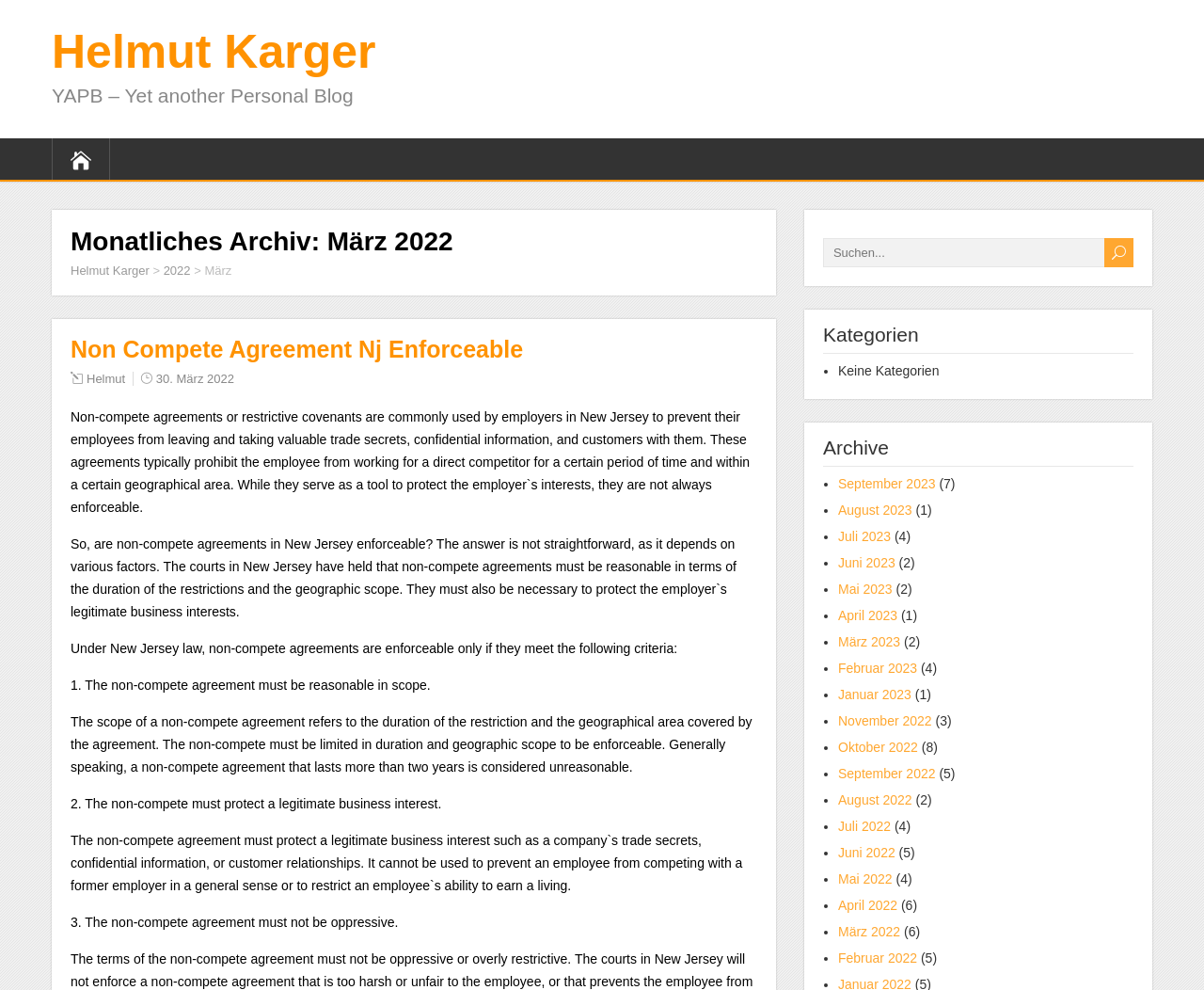Locate the bounding box coordinates of the element that should be clicked to fulfill the instruction: "Check essay finalist prize".

None